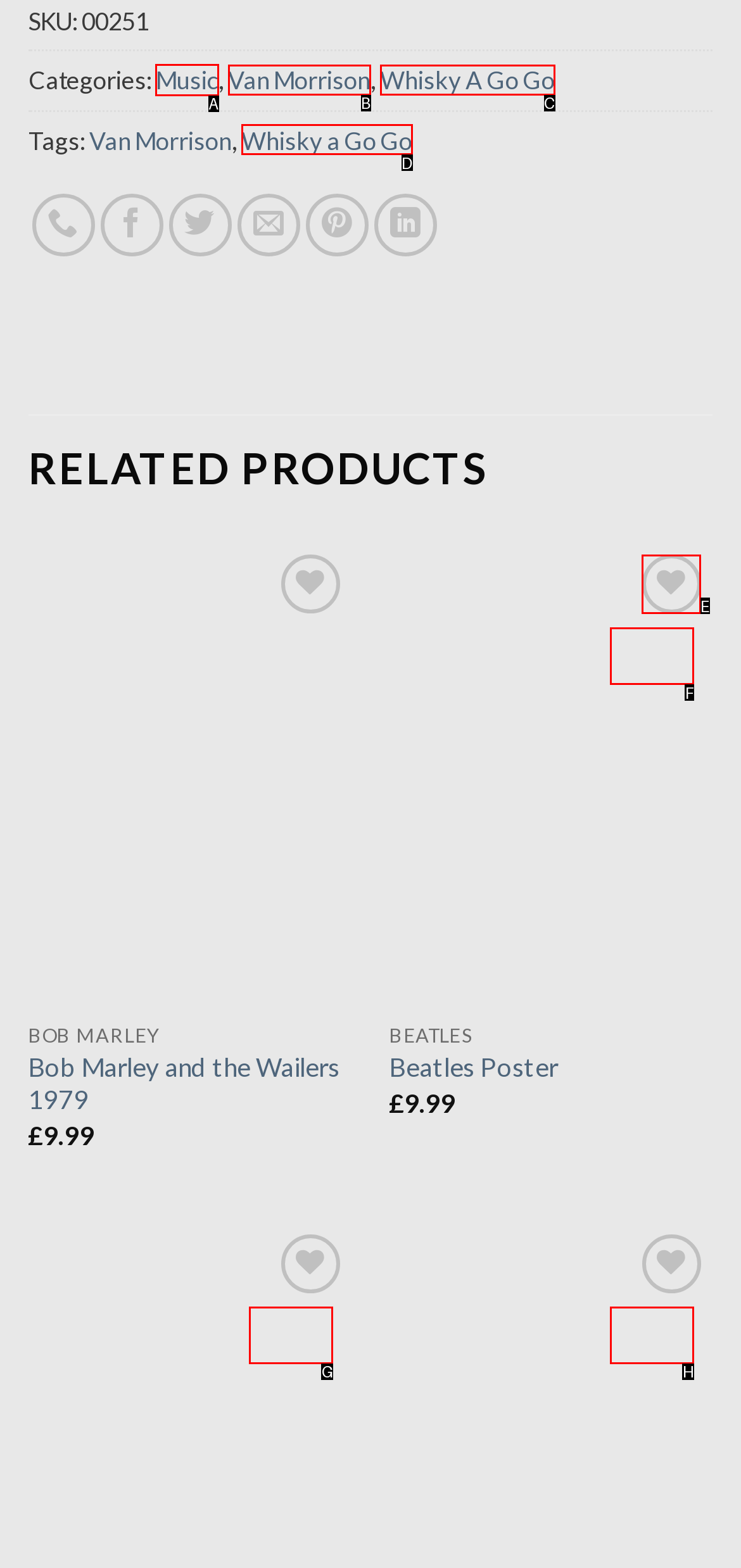Find the HTML element to click in order to complete this task: Visit VINCI Energies website
Answer with the letter of the correct option.

None